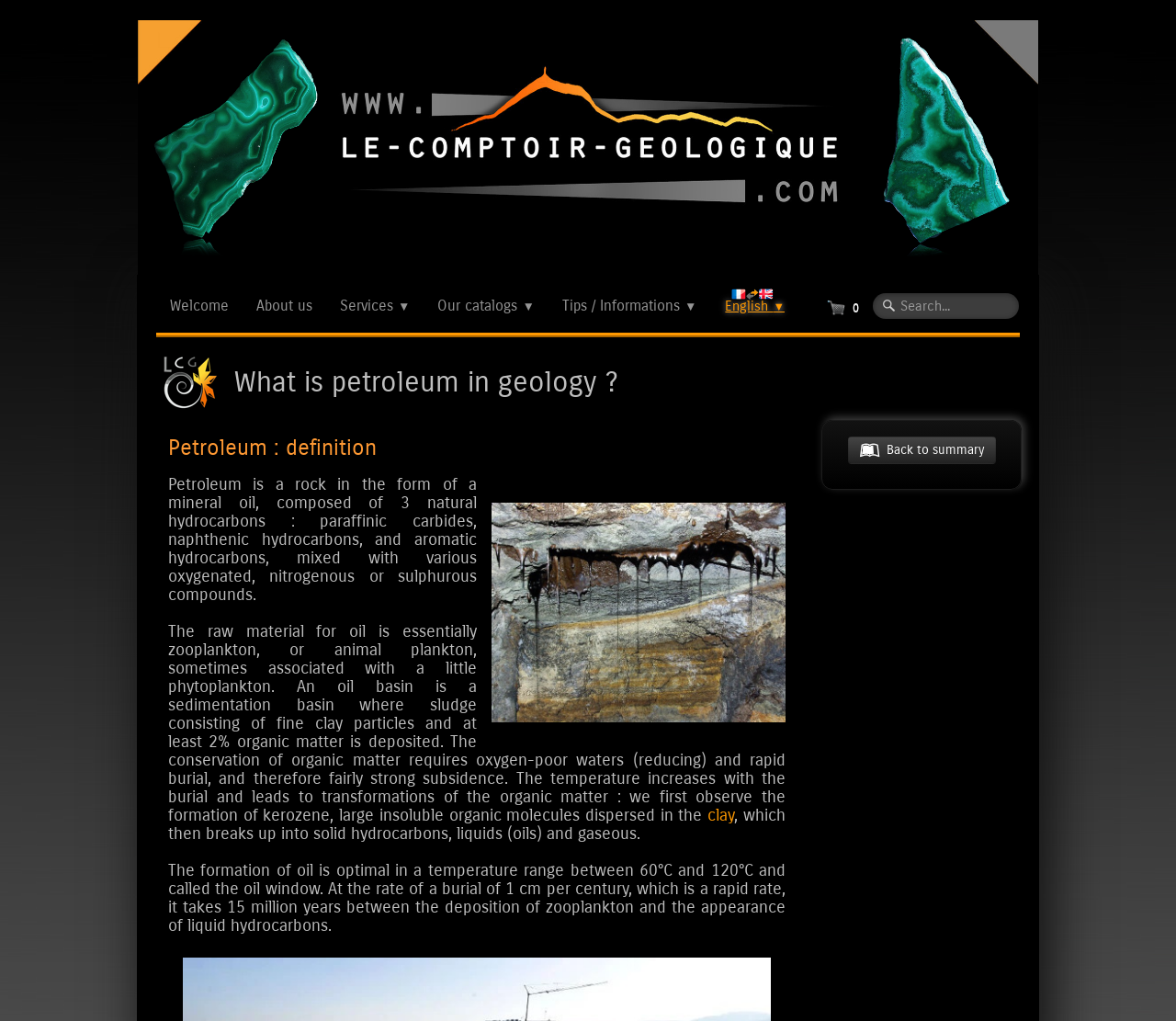Answer briefly with one word or phrase:
What is the name of the website?

Le Comptoir Géologique